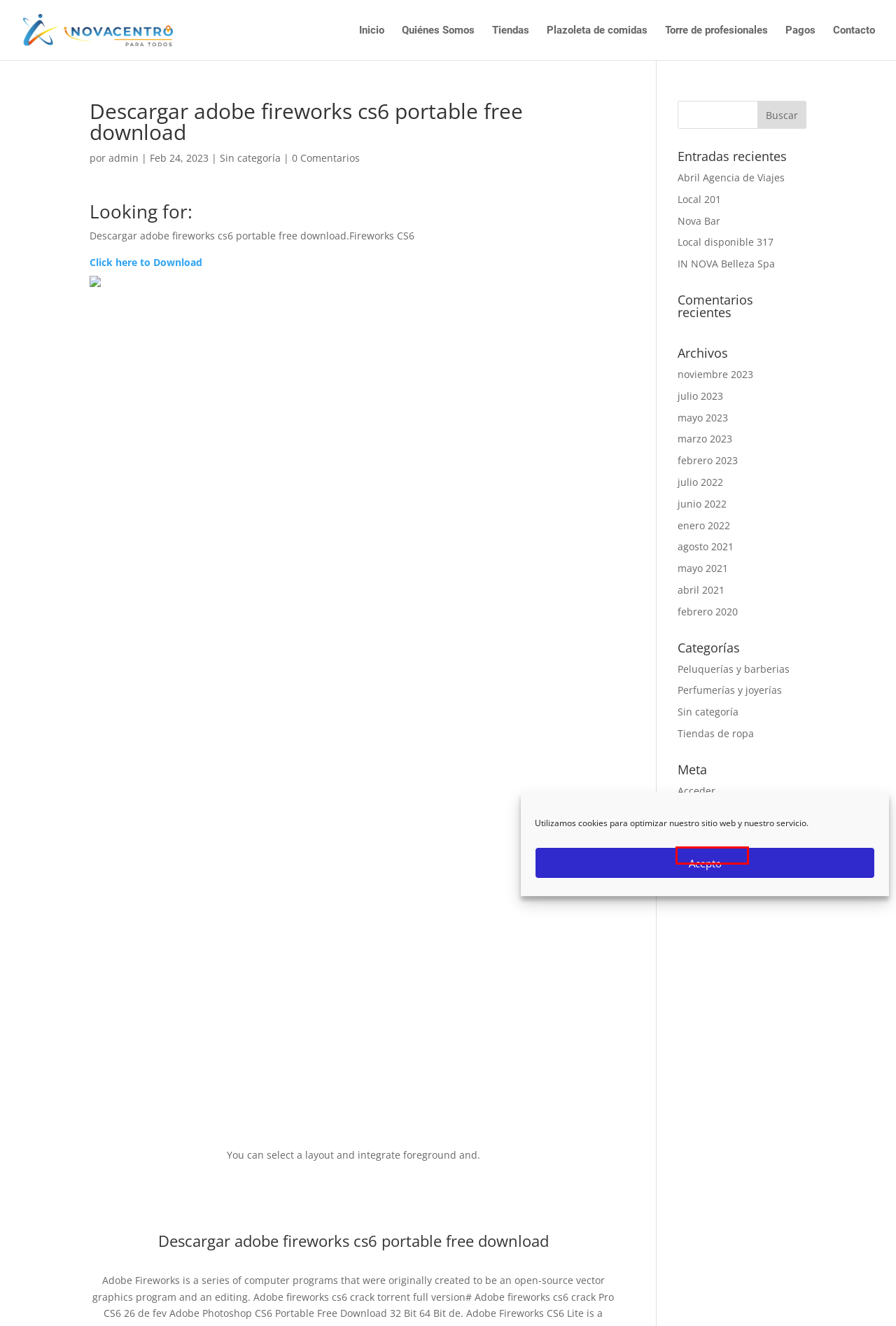Examine the webpage screenshot and identify the UI element enclosed in the red bounding box. Pick the webpage description that most accurately matches the new webpage after clicking the selected element. Here are the candidates:
A. Herramienta de blog, plataforma de publicación y CMS – WordPress.org España
B. Archivos | Novacentro Pereira
C. Tiendas de ropa | Novacentro Pereira
D. Contacto | Novacentro Pereira
E. Peluquerías y barberias | Novacentro Pereira
F. Sin categoría | Novacentro Pereira
G. Local 201 | Novacentro Pereira
H. Local disponible 317 | Novacentro Pereira

A